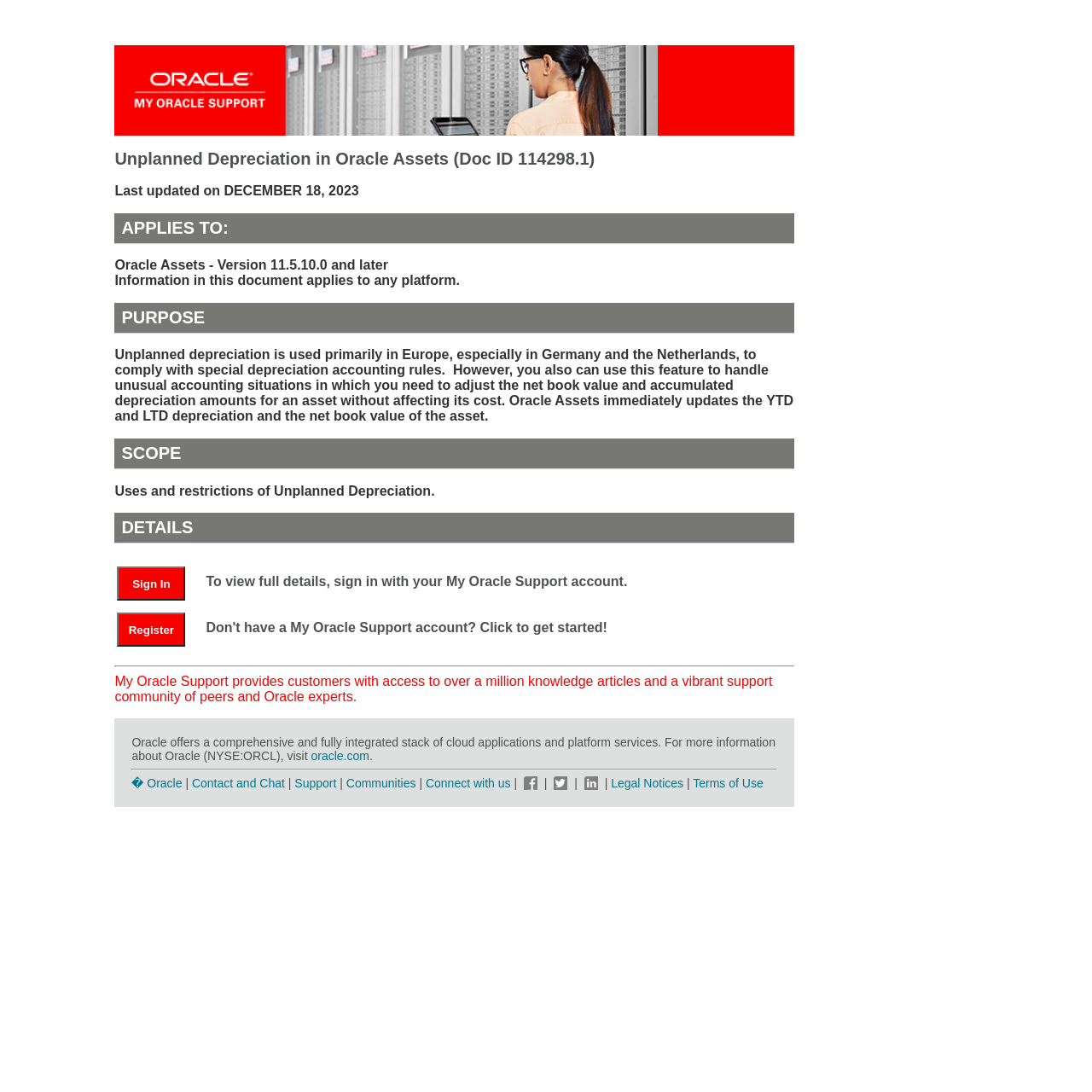Describe all the key features of the webpage in detail.

The webpage is about Unplanned Depreciation in Oracle Assets, specifically for versions 11.5.10.0 and later. At the top, there is a banner with the title "My Oracle Support" and an image. Below the banner, the title "Unplanned Depreciation in Oracle Assets (Doc ID 114298.1)" is displayed, along with the last updated date, December 18, 2023.

The main content is divided into sections, including "APPLIES TO:", "PURPOSE", "SCOPE", and "DETAILS". The "APPLIES TO:" section specifies that the information applies to Oracle Assets - Version 11.5.10.0 and later, and that it is applicable to any platform. The "PURPOSE" section explains that unplanned depreciation is used primarily in Europe to comply with special depreciation accounting rules, but can also be used to handle unusual accounting situations.

The "SCOPE" section provides information on the uses and restrictions of Unplanned Depreciation. The "DETAILS" section contains a table with two rows, each with a button to sign in or register for a My Oracle Support account. Below the table, there is a horizontal separator, followed by a paragraph of text describing the benefits of My Oracle Support.

At the bottom of the page, there is a footer section with links to Oracle's website, contact and chat support, communities, and social media platforms such as Facebook, Twitter, and LinkedIn. There are also links to legal notices and terms of use.